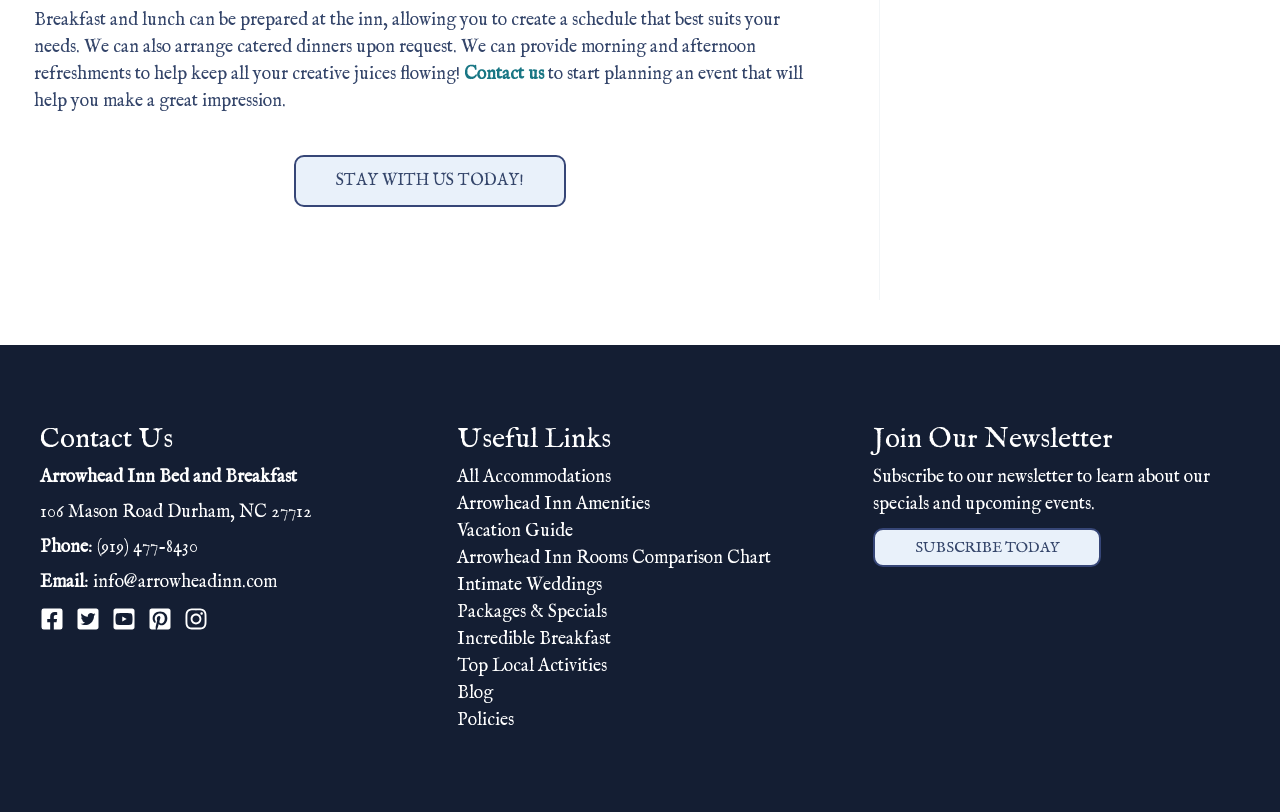How many social media links are there in the footer?
From the details in the image, provide a complete and detailed answer to the question.

There are five social media links in the footer section of the webpage, which are Facebook, Twitter, YouTube, Pinterest, and Instagram.